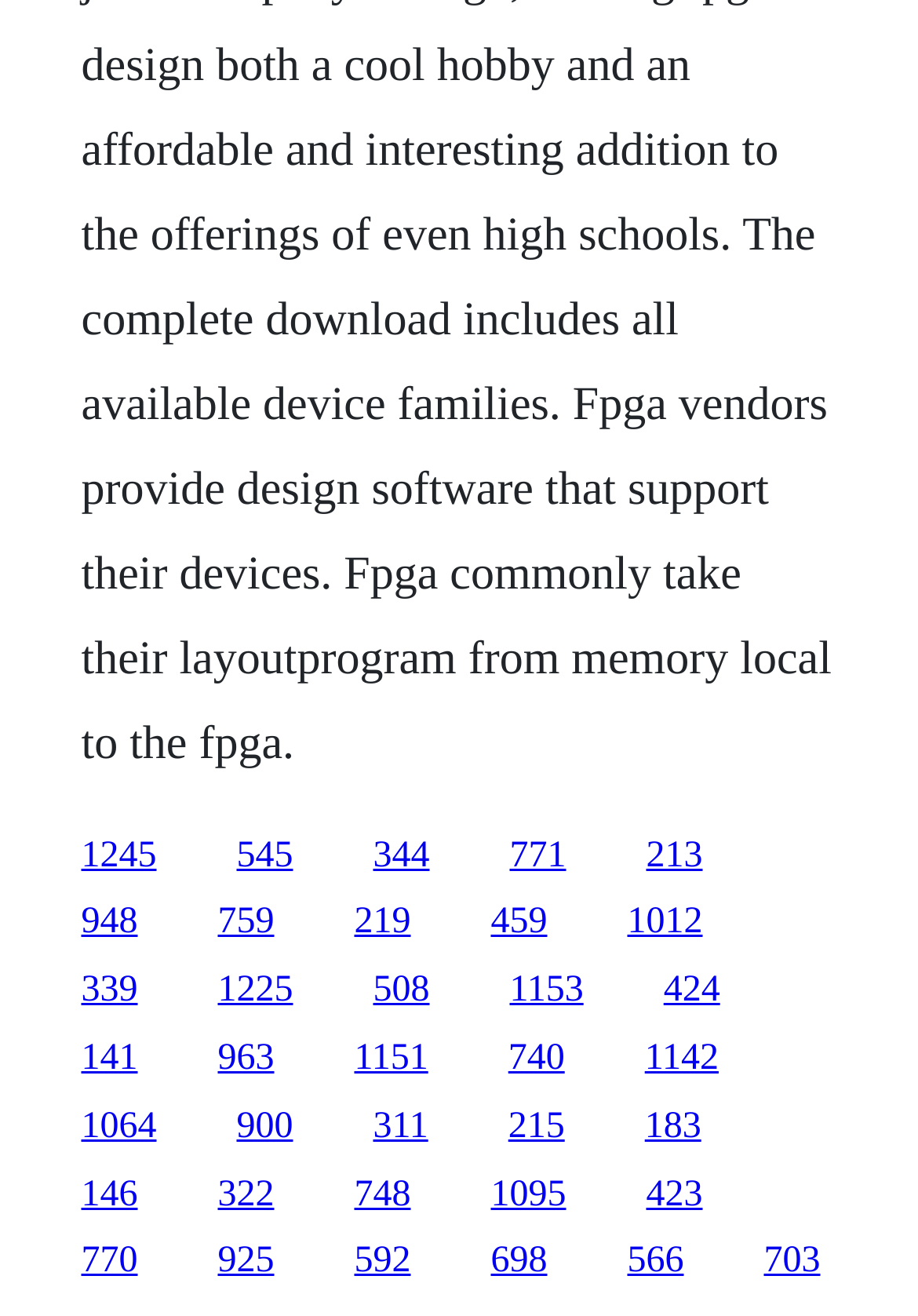Could you locate the bounding box coordinates for the section that should be clicked to accomplish this task: "follow the tenth link".

[0.386, 0.686, 0.447, 0.716]